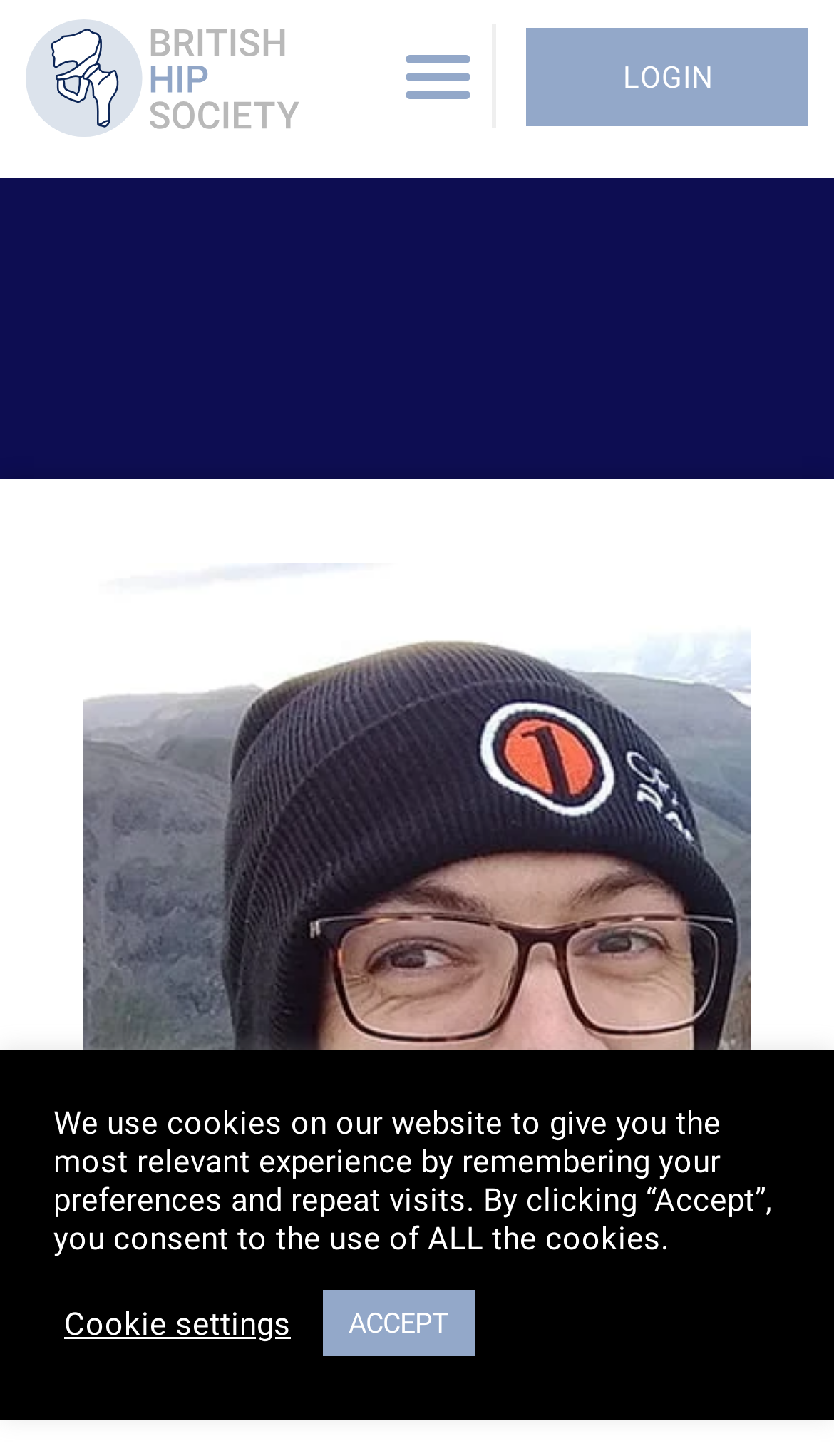Respond to the question with just a single word or phrase: 
What is the name of the mentor?

James Nutt